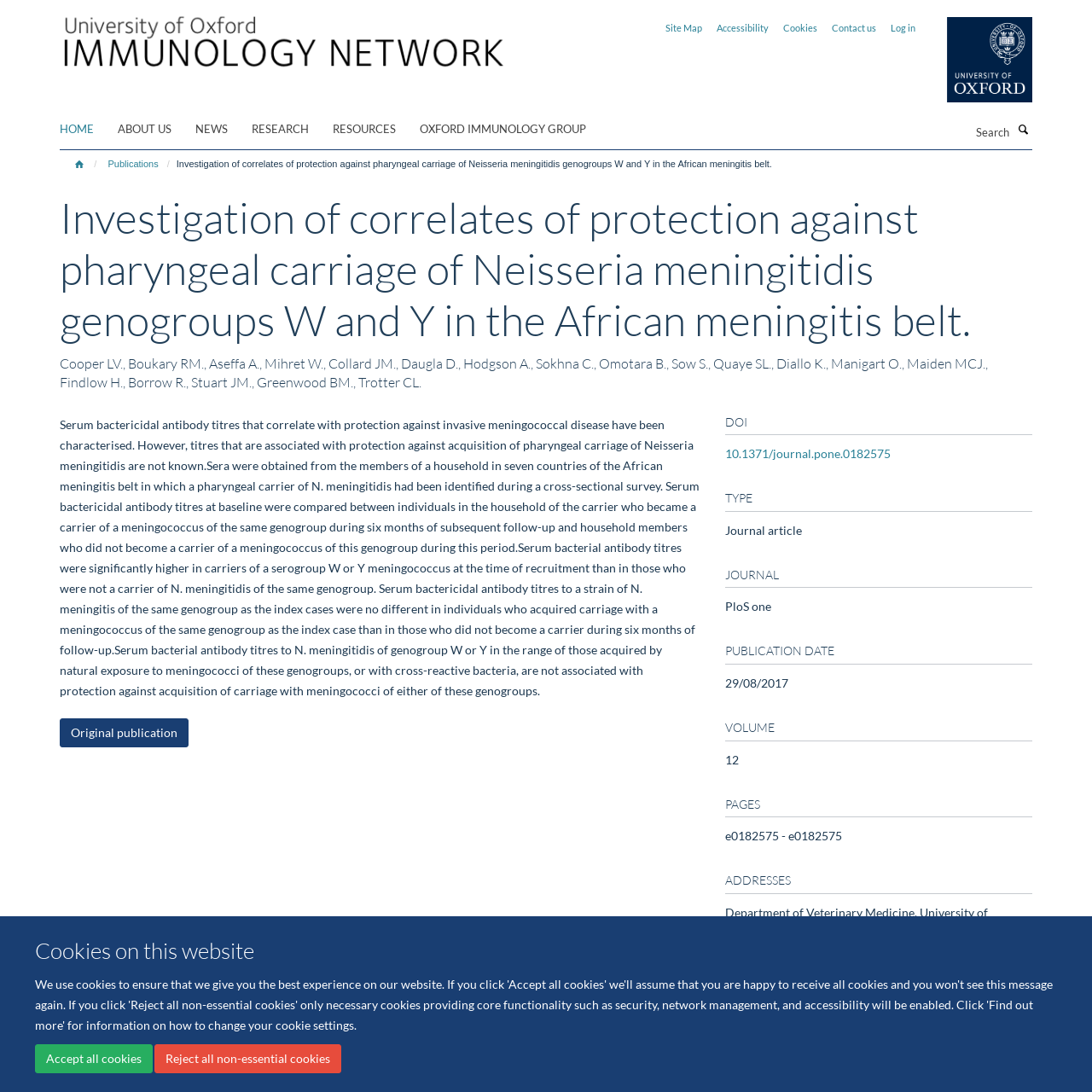What is the name of the university at the top right corner?
Offer a detailed and full explanation in response to the question.

I found the answer by looking at the top right corner of the webpage, where I saw a link with the text 'Oxford University' and an image with the same name.